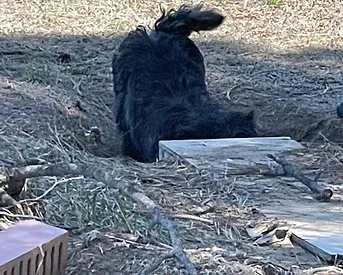What is the dog's breed?
Please ensure your answer to the question is detailed and covers all necessary aspects.

The caption specifically identifies the dog as a 'Cairn Terrier', which is a breed of dog known for its tenacity and love for digging.